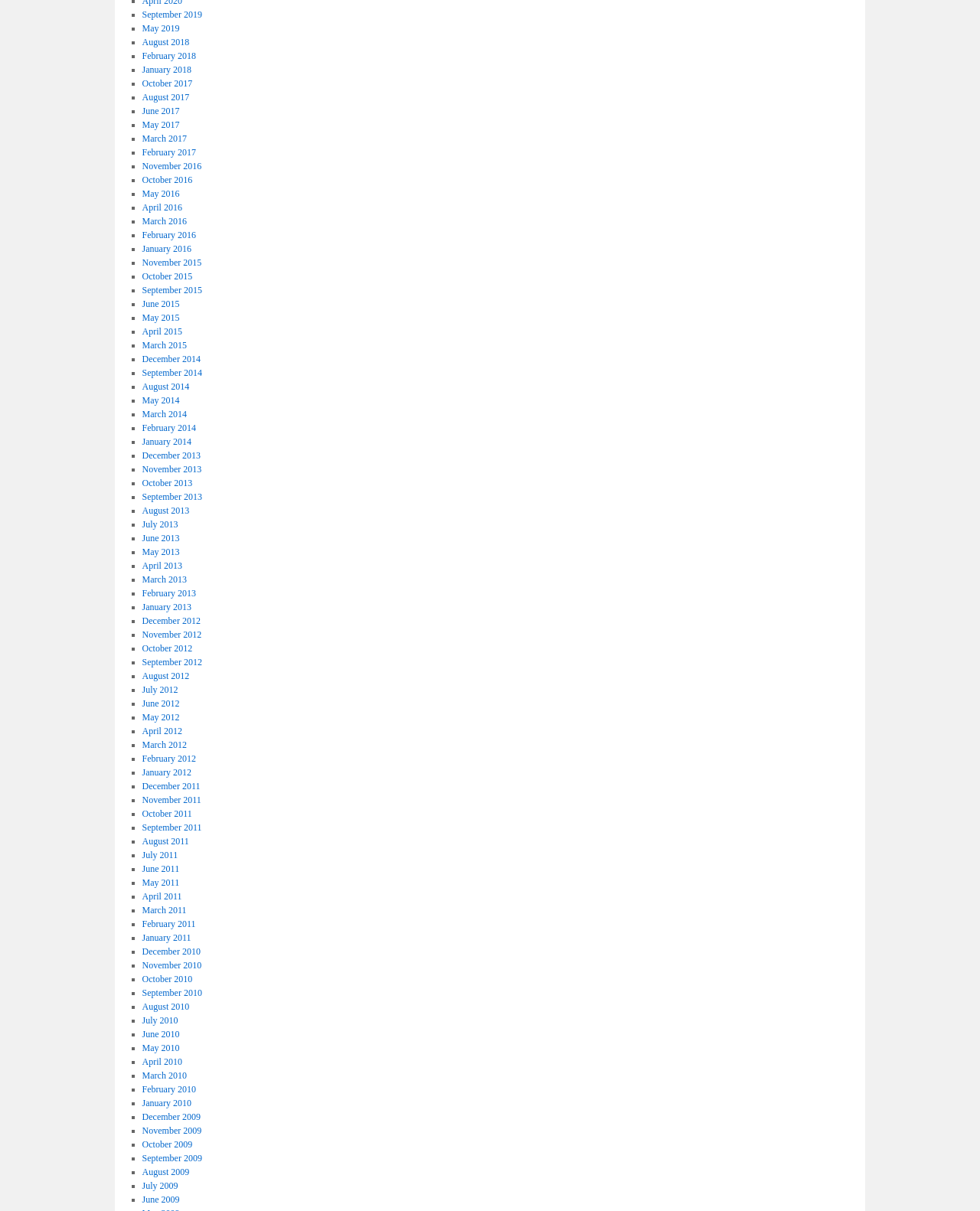Provide a one-word or brief phrase answer to the question:
How many links are there on the page?

69